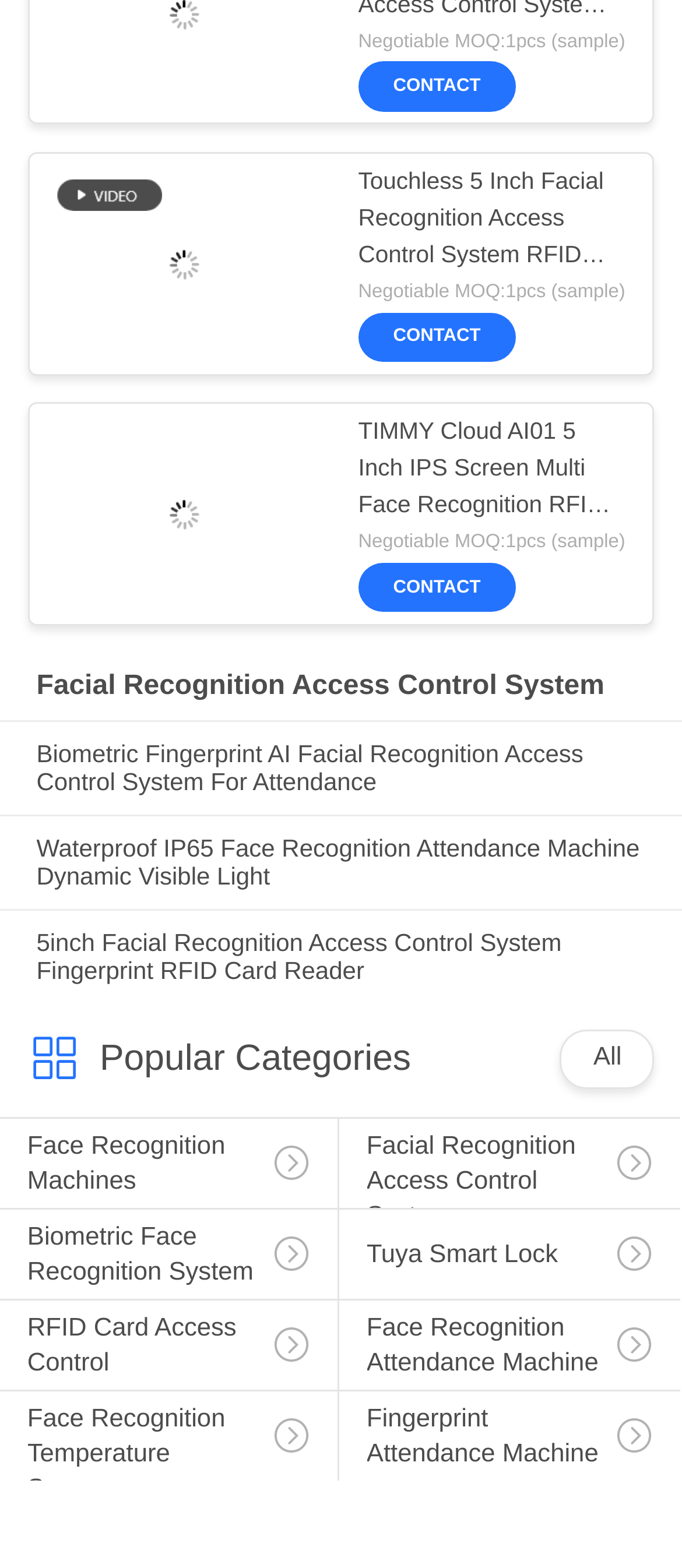Refer to the image and provide an in-depth answer to the question: 
How many product categories are listed?

I counted eight links with headings, such as 'Face Recognition Machines', 'Facial Recognition Access Control System', and 'Biometric Face Recognition System', which suggests that there are eight product categories listed on the webpage.